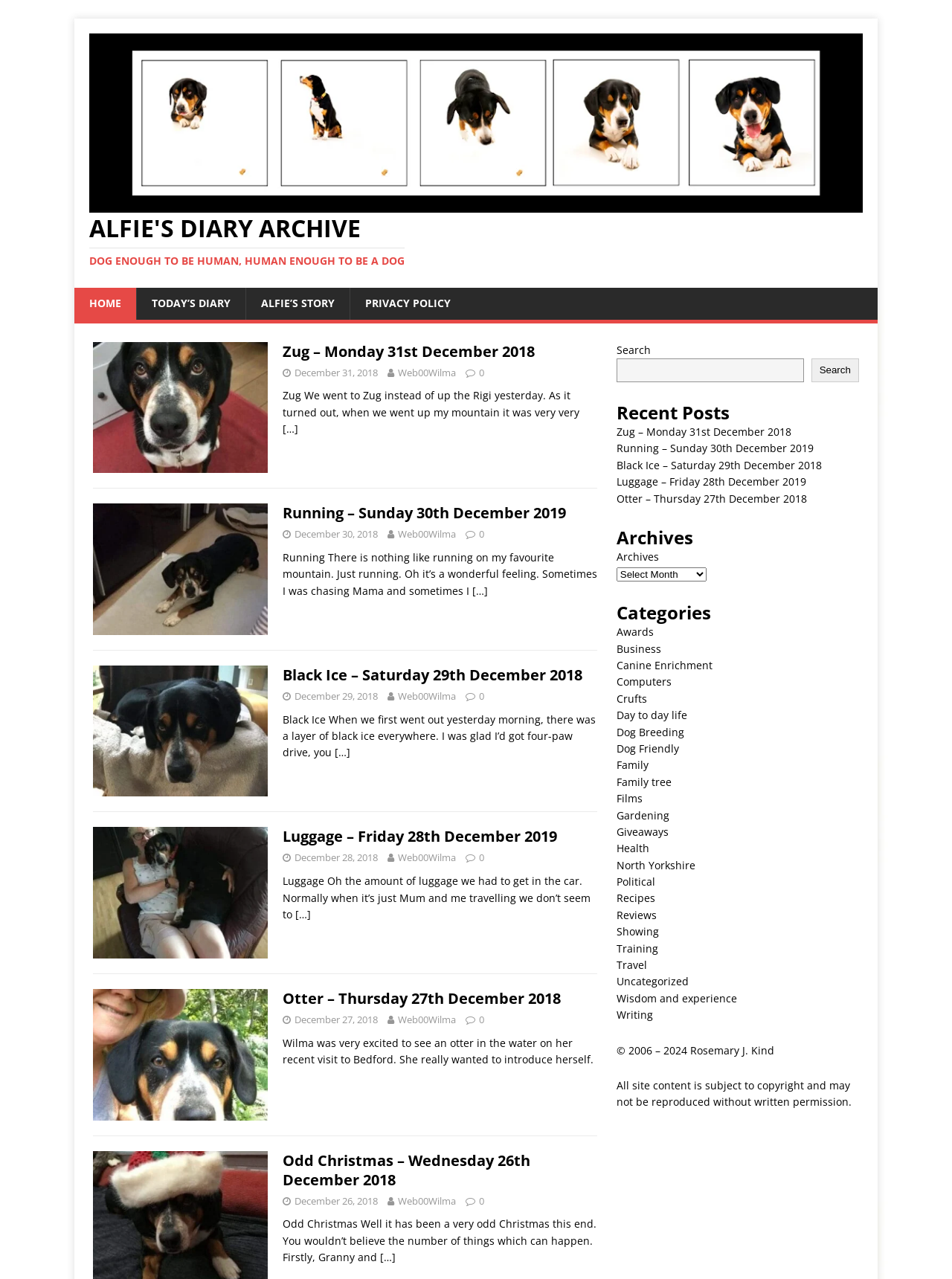Find the bounding box coordinates of the area that needs to be clicked in order to achieve the following instruction: "Click on 'HOME'". The coordinates should be specified as four float numbers between 0 and 1, i.e., [left, top, right, bottom].

[0.078, 0.225, 0.143, 0.25]